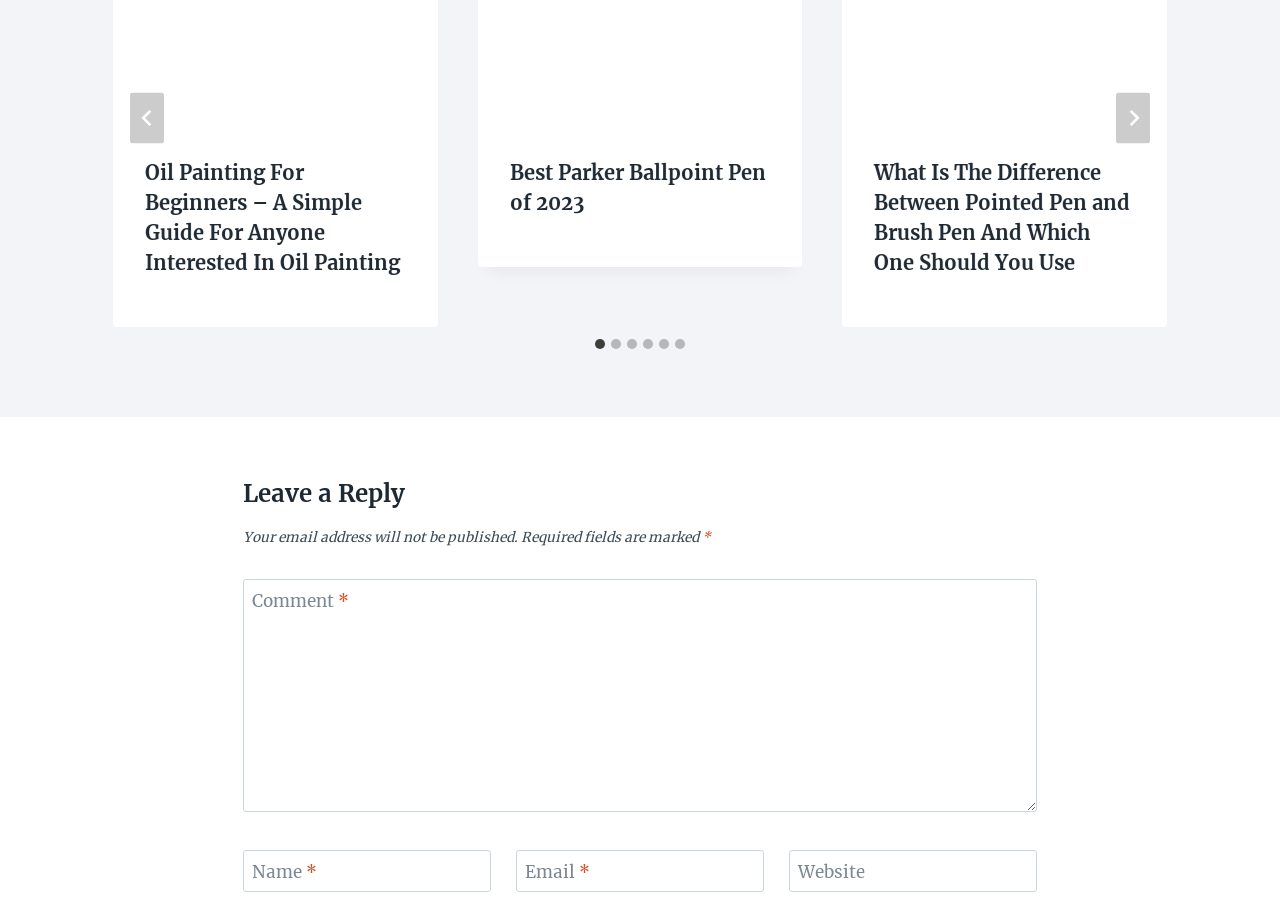Identify the bounding box coordinates for the UI element described as follows: aria-label="Go to last slide". Use the format (top-left x, top-left y, bottom-right x, bottom-right y) and ensure all values are floating point numbers between 0 and 1.

[0.102, 0.102, 0.128, 0.158]